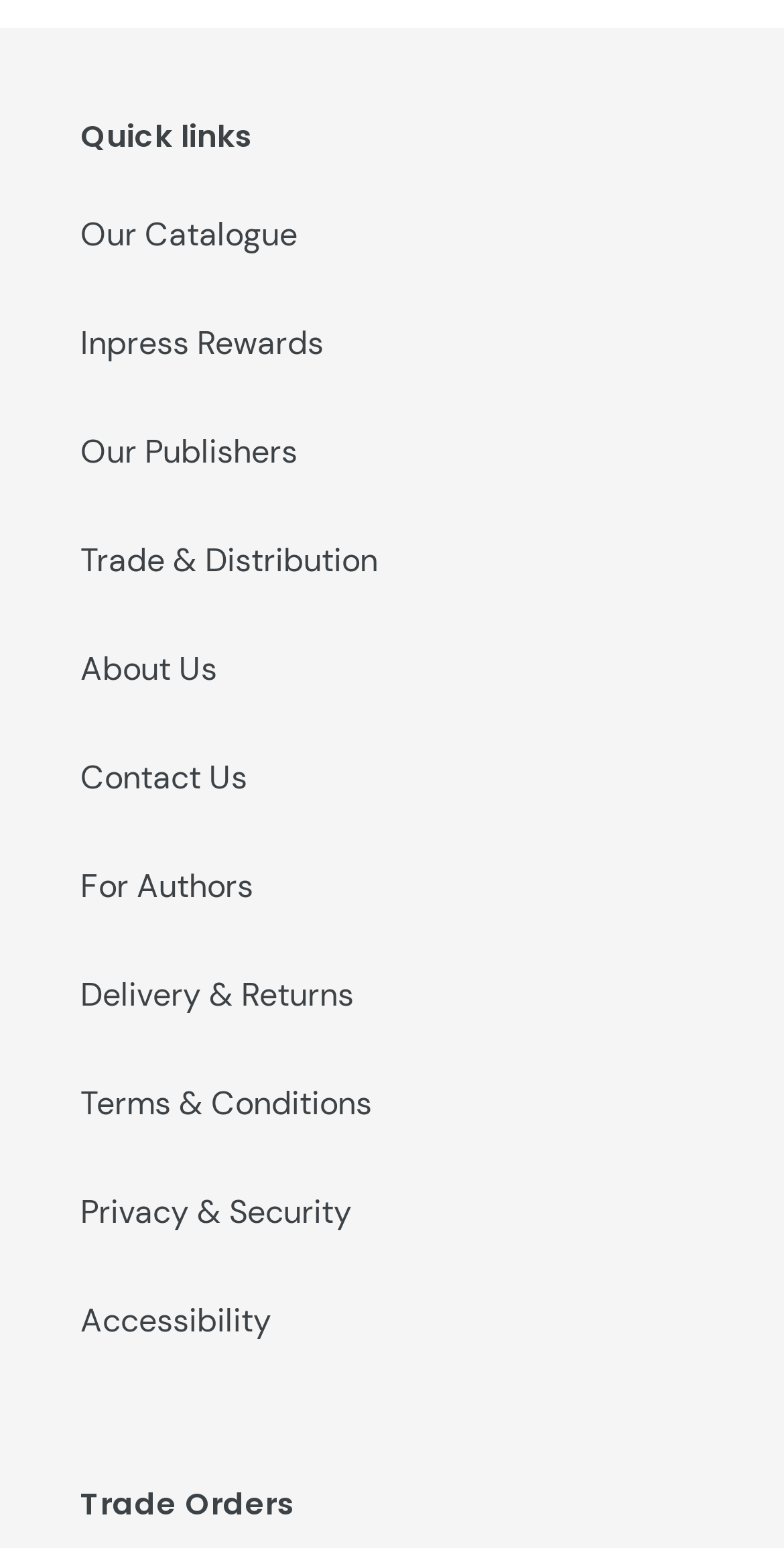What is the last link on the webpage?
Please answer the question with as much detail and depth as you can.

The last link on the webpage is 'Accessibility' which is located at the bottom left of the webpage, indicated by the link 'Accessibility' with bounding box coordinates [0.103, 0.839, 0.346, 0.866].